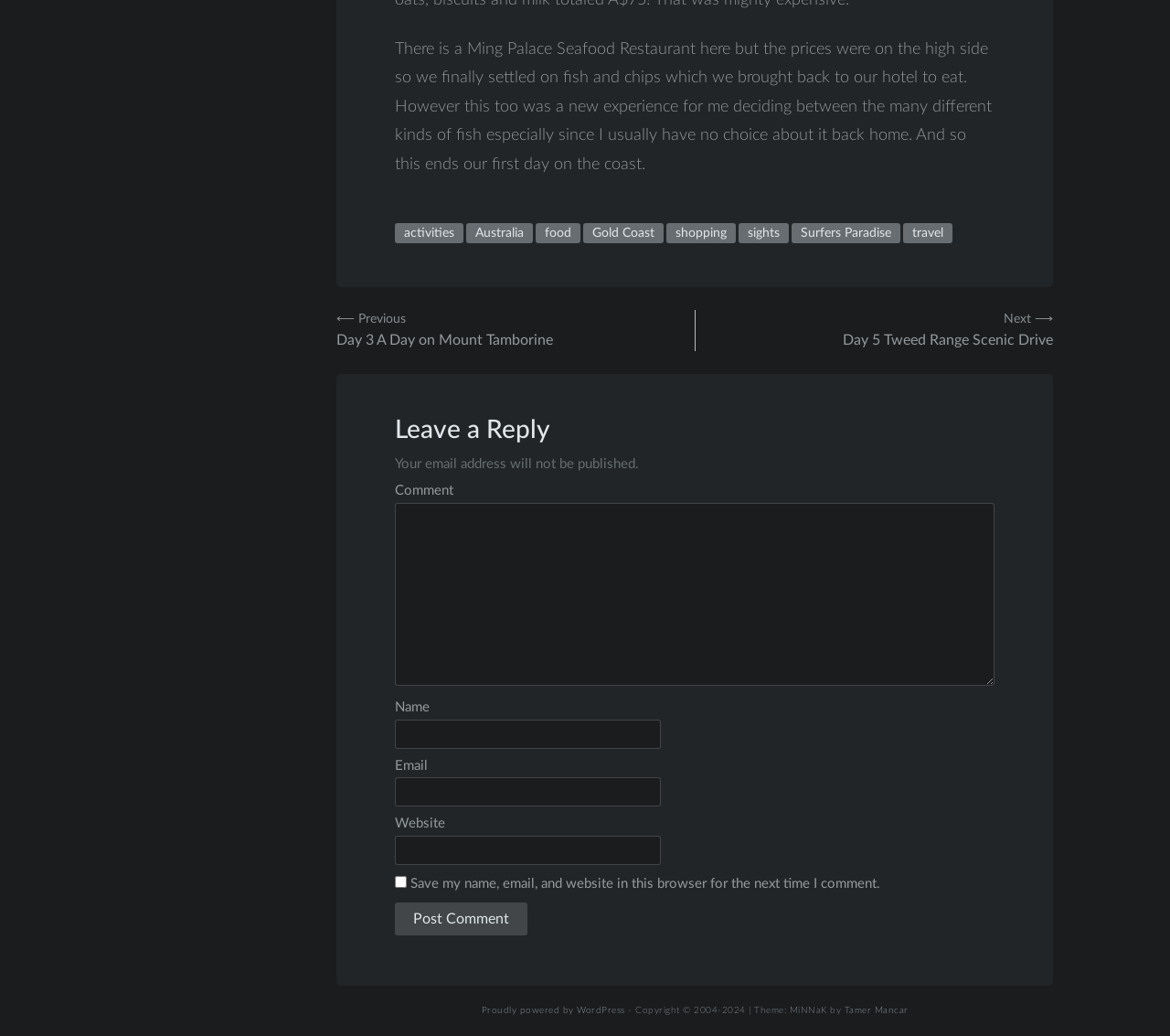Please specify the bounding box coordinates of the element that should be clicked to execute the given instruction: 'Click on the 'Post Comment' button'. Ensure the coordinates are four float numbers between 0 and 1, expressed as [left, top, right, bottom].

[0.338, 0.871, 0.451, 0.903]